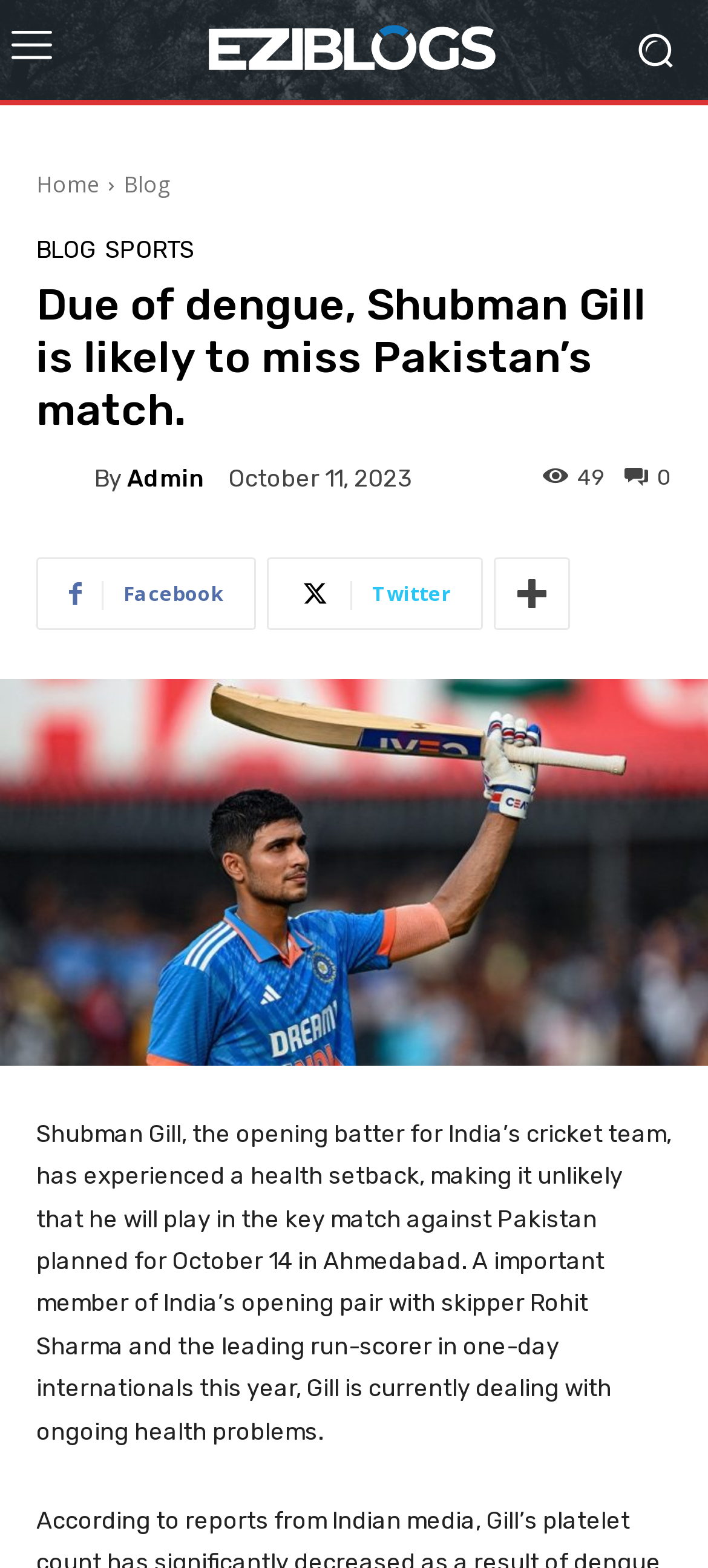Given the element description "Home", identify the bounding box of the corresponding UI element.

[0.051, 0.108, 0.141, 0.127]